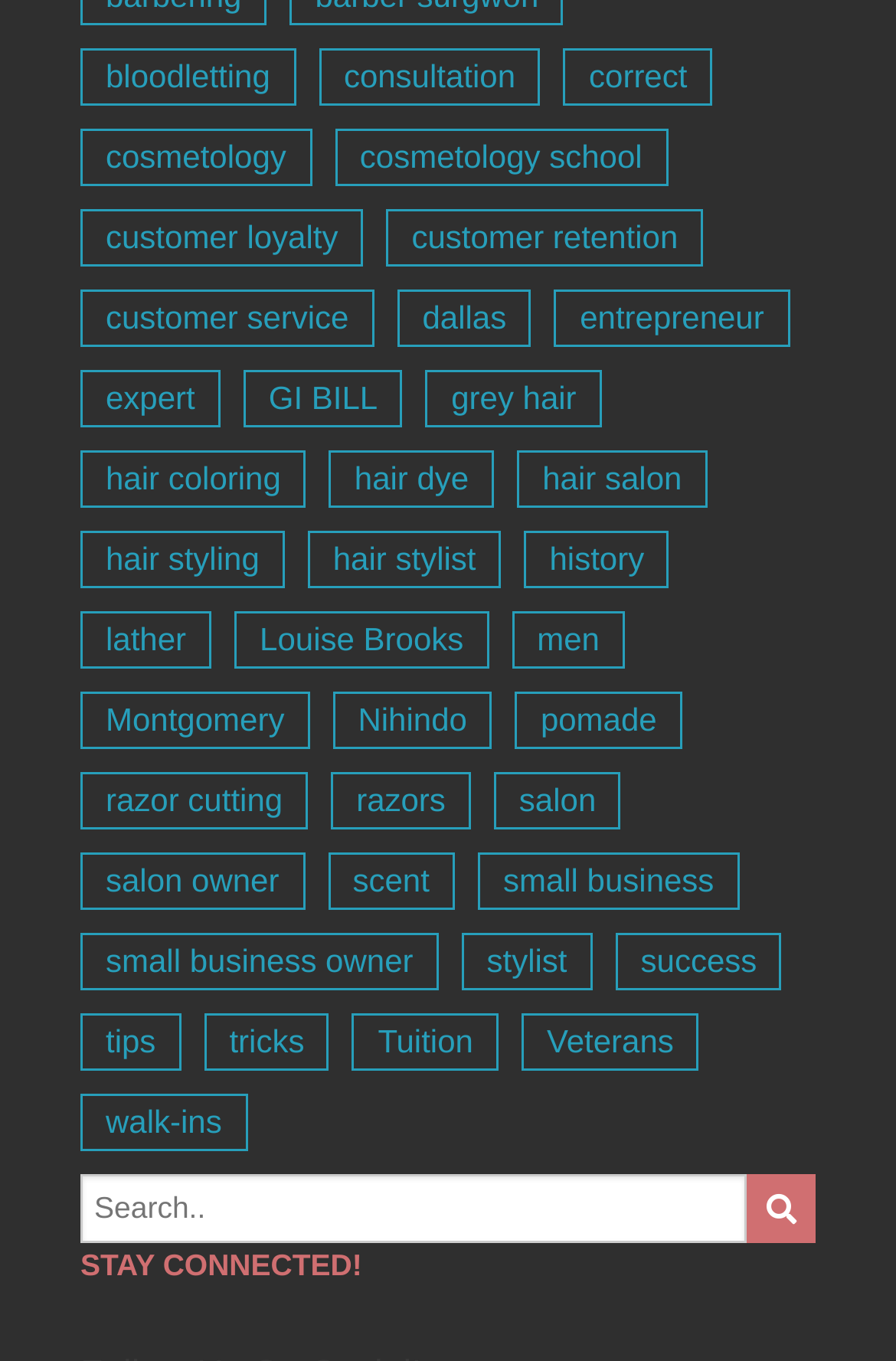Provide the bounding box coordinates of the HTML element described by the text: "small business owner".

[0.09, 0.685, 0.489, 0.727]